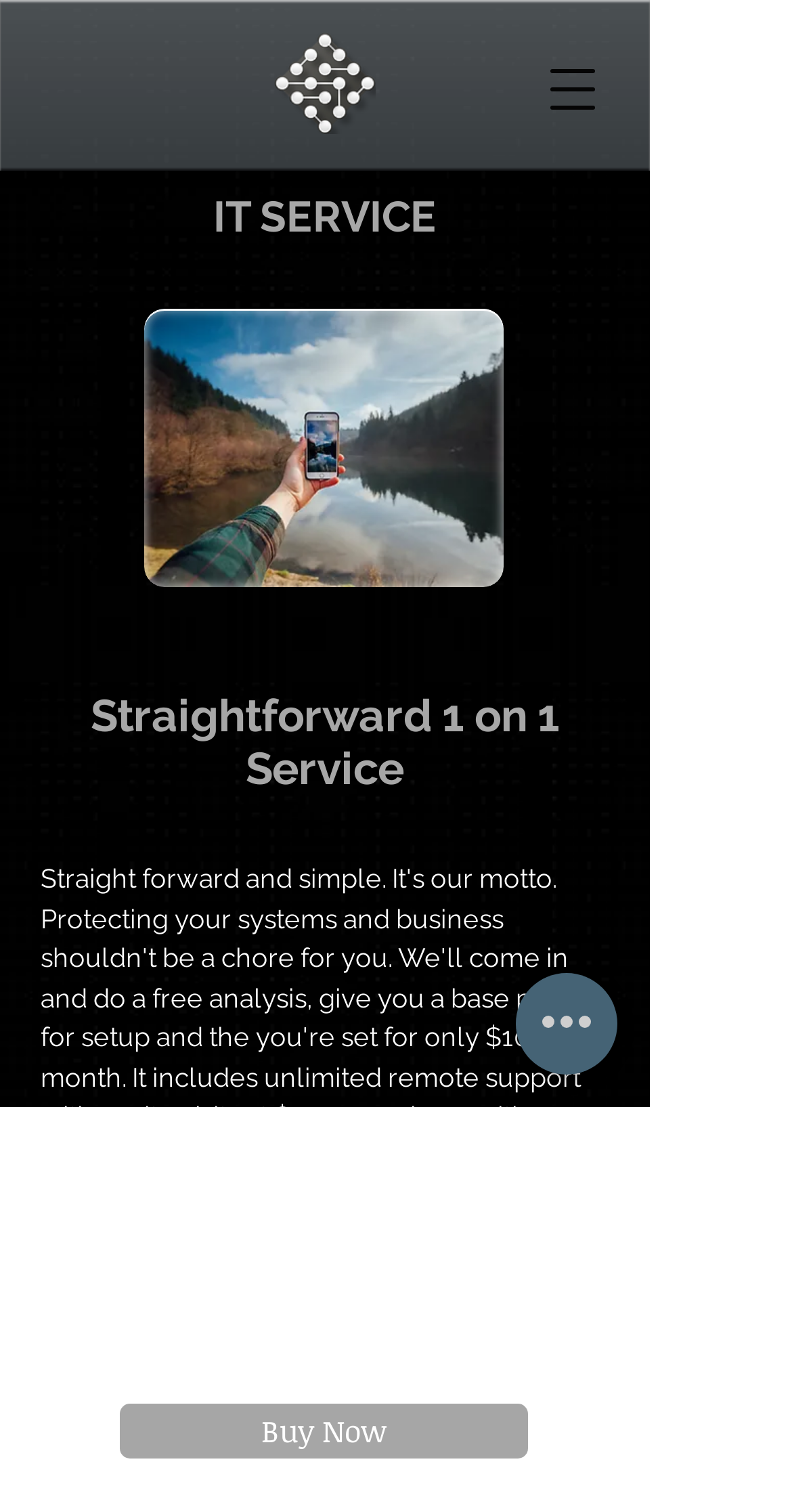What is the purpose of the button with a phone camera icon?
Based on the image, provide a one-word or brief-phrase response.

Unknown